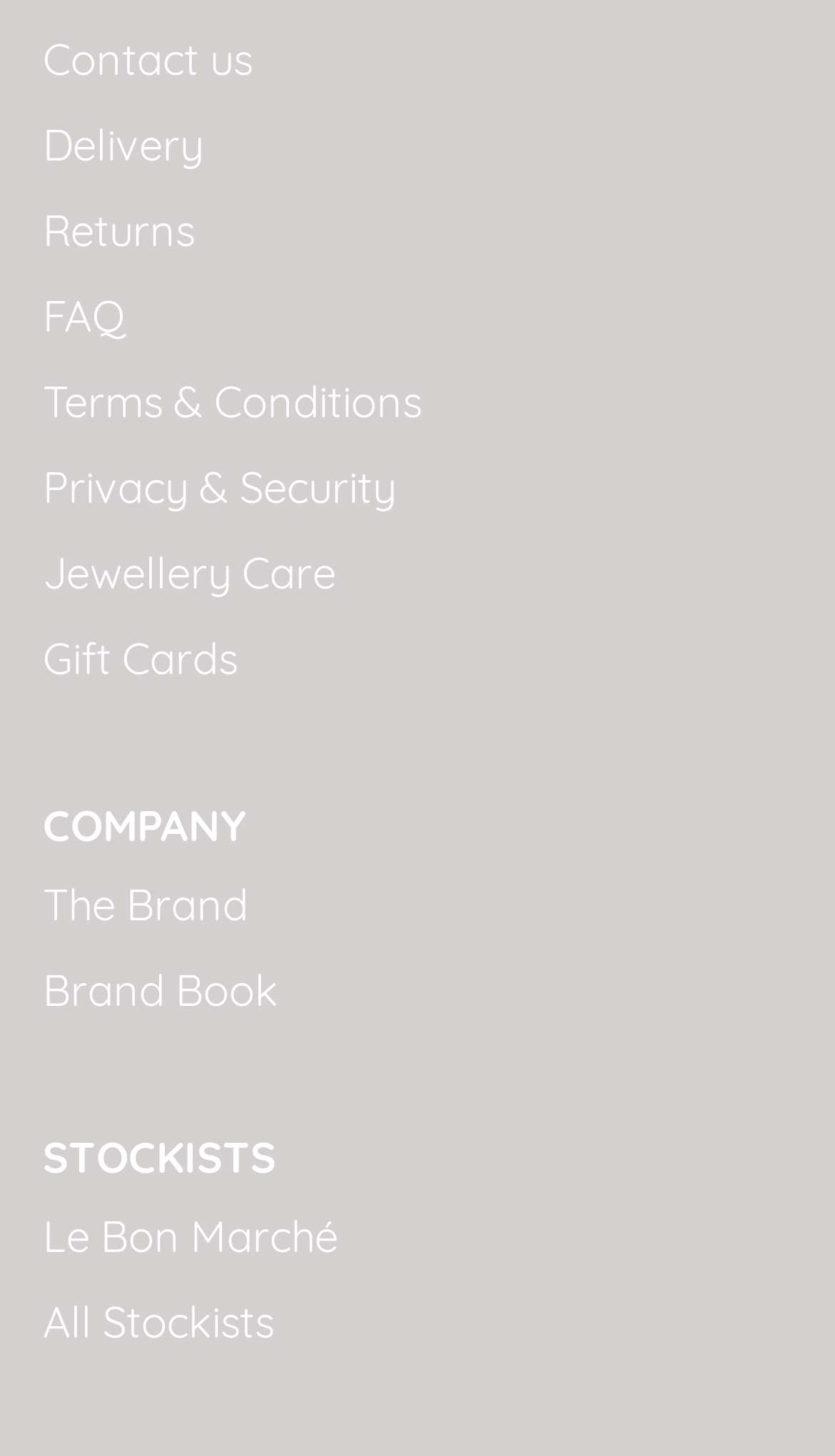Determine the bounding box coordinates for the element that should be clicked to follow this instruction: "View delivery information". The coordinates should be given as four float numbers between 0 and 1, in the format [left, top, right, bottom].

[0.051, 0.081, 0.244, 0.118]